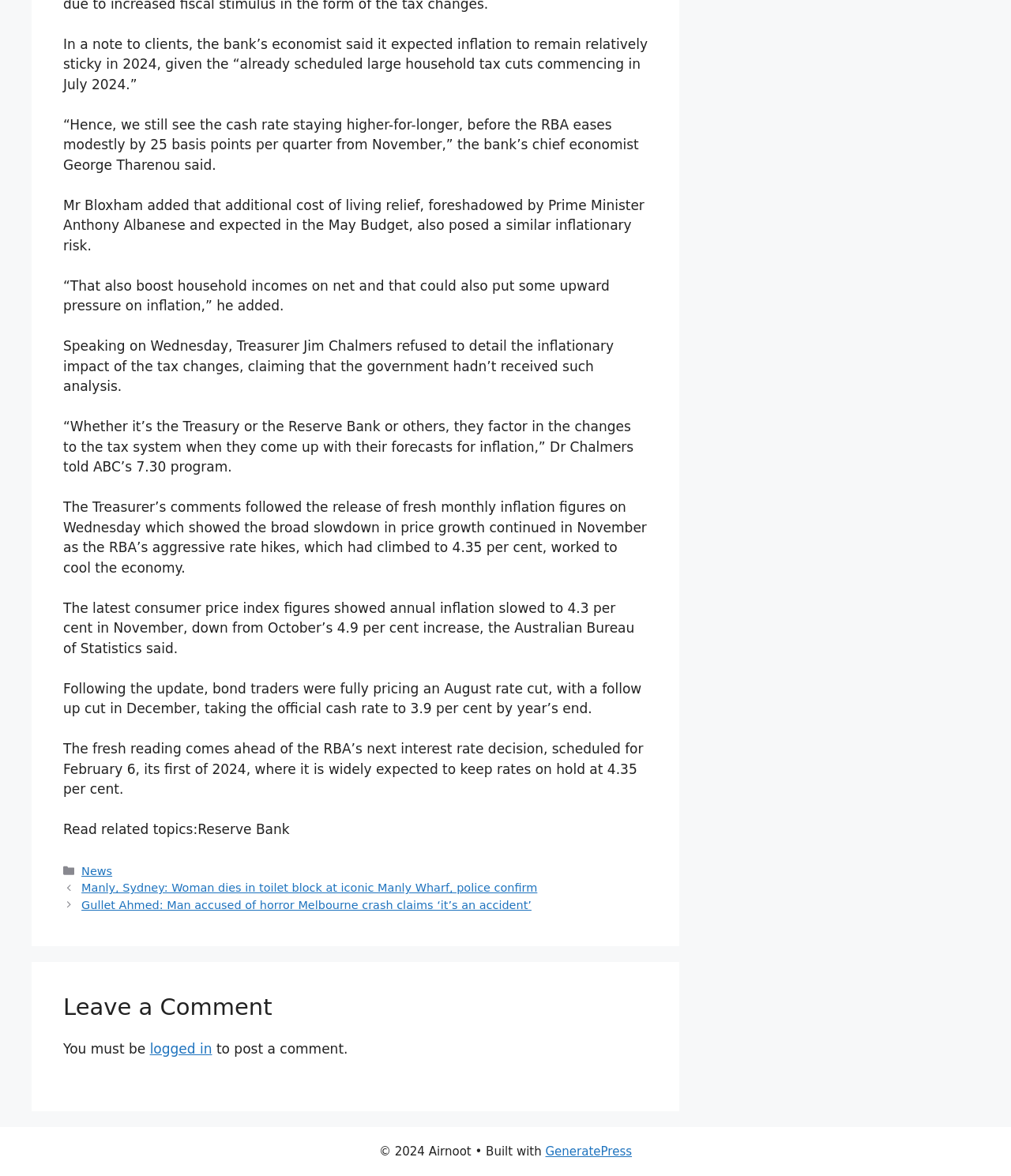Determine the bounding box coordinates of the UI element described by: "GeneratePress".

[0.539, 0.973, 0.625, 0.985]